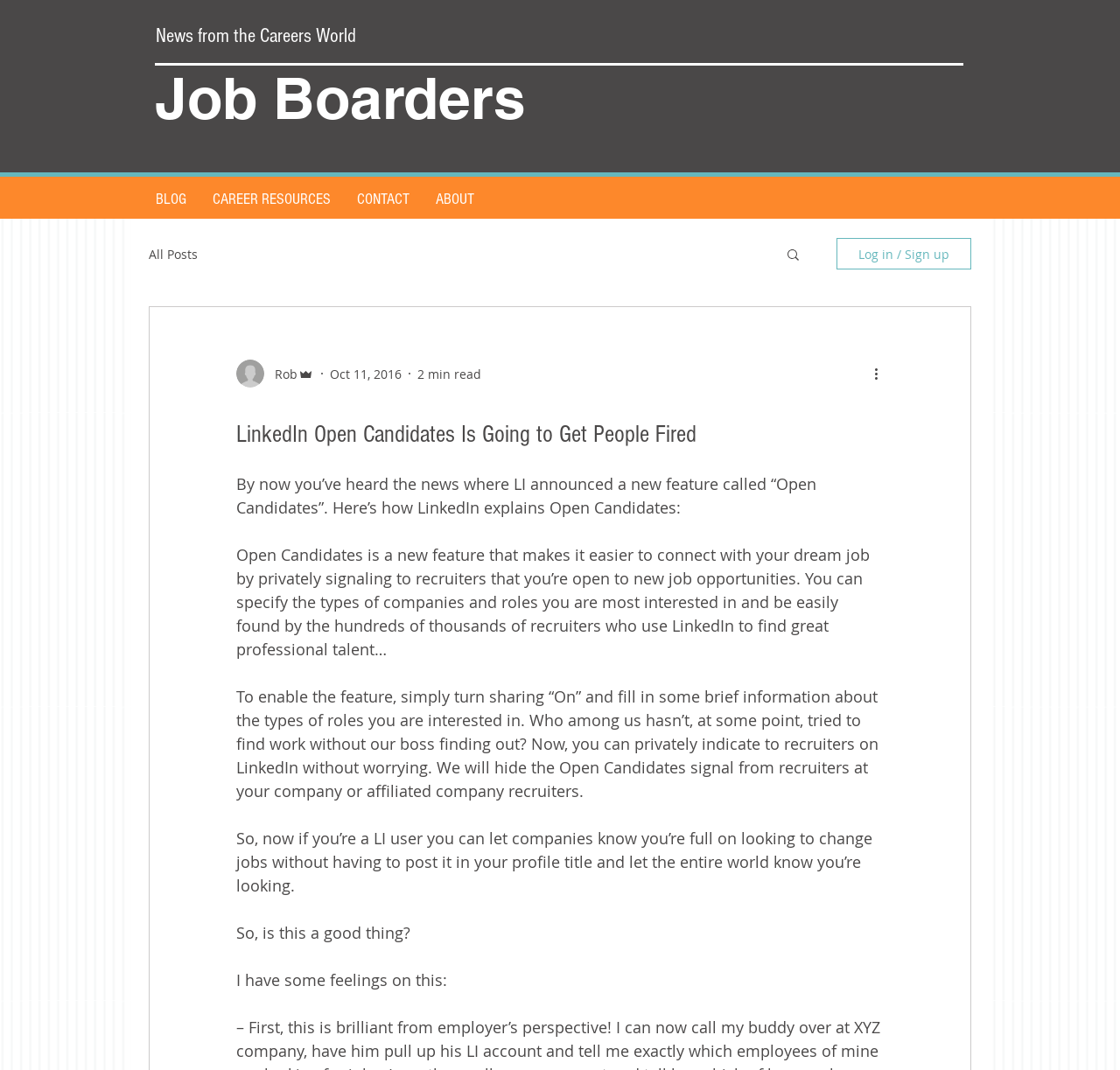What is the purpose of the 'Open Candidates' feature? Examine the screenshot and reply using just one word or a brief phrase.

To connect with dream job